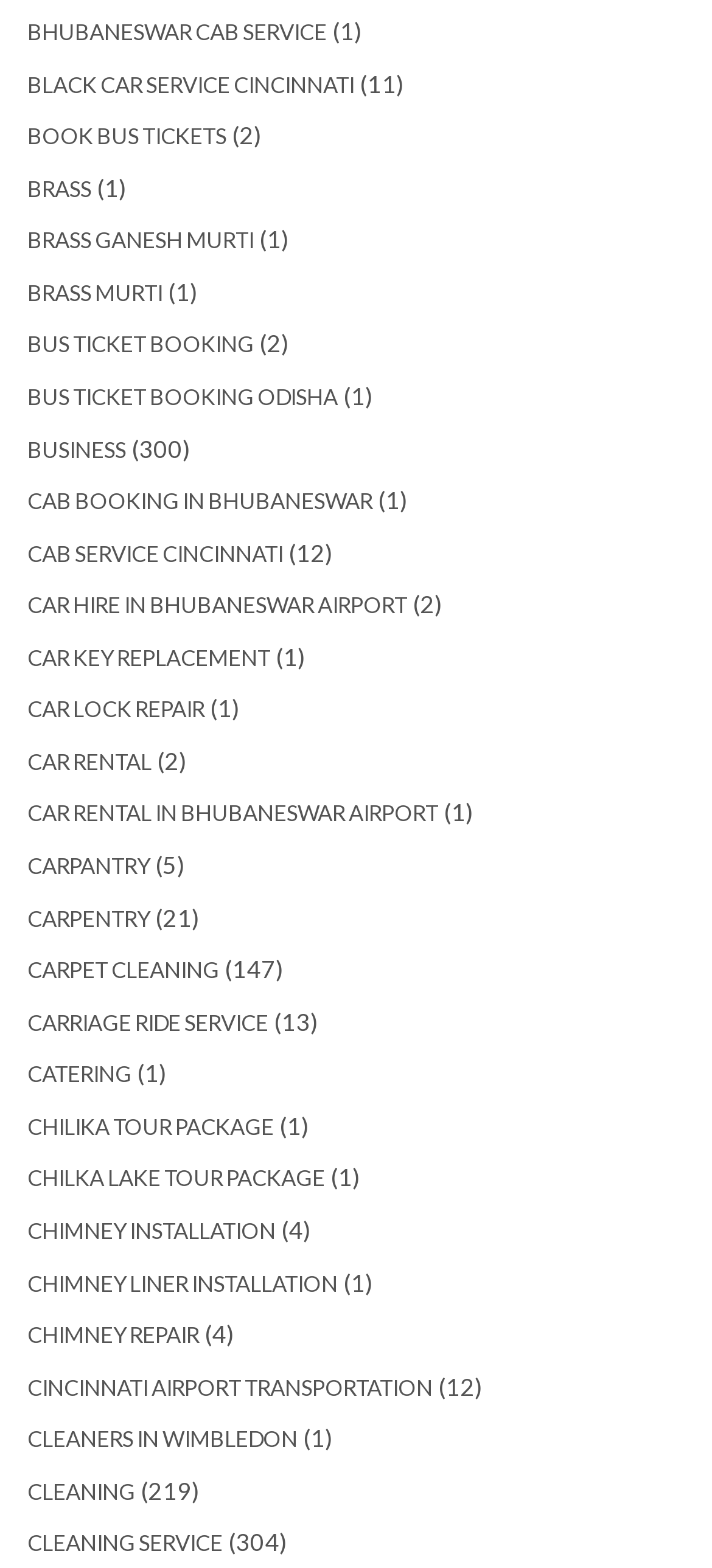Determine the bounding box coordinates for the region that must be clicked to execute the following instruction: "Get a quote for carpet cleaning".

[0.038, 0.61, 0.308, 0.627]